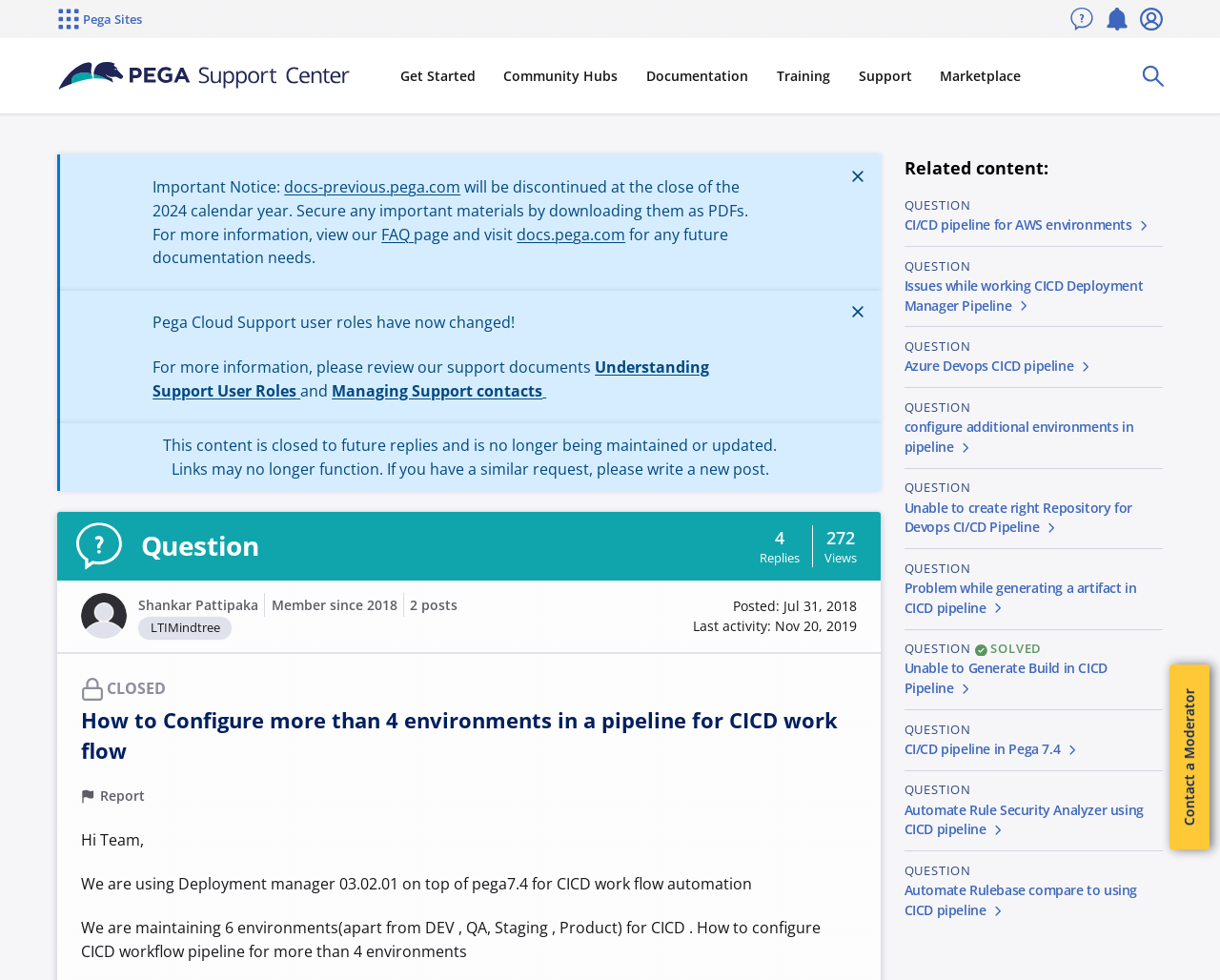Specify the bounding box coordinates of the area to click in order to execute this command: 'View the comments'. The coordinates should consist of four float numbers ranging from 0 to 1, and should be formatted as [left, top, right, bottom].

None